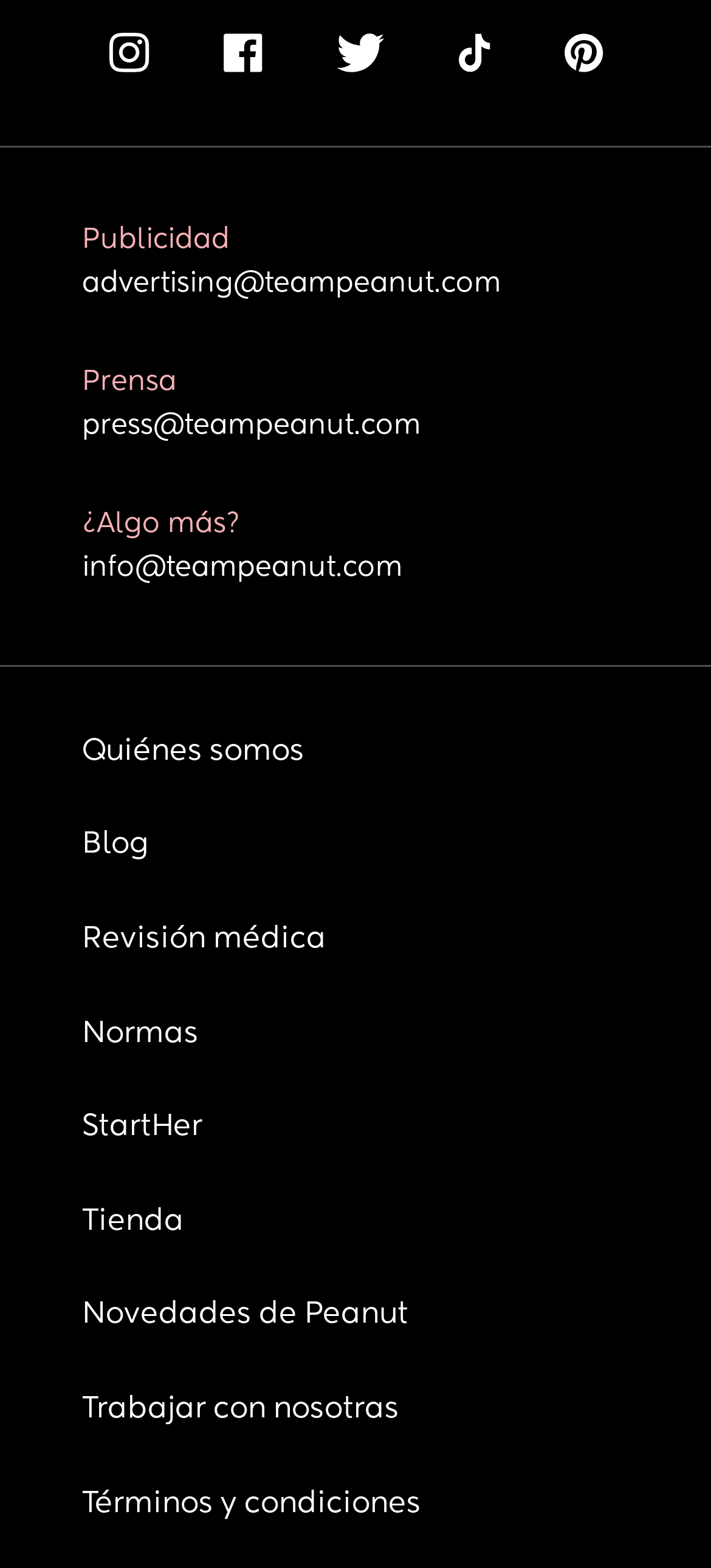Provide a short answer to the following question with just one word or phrase: How many social media links are there?

5